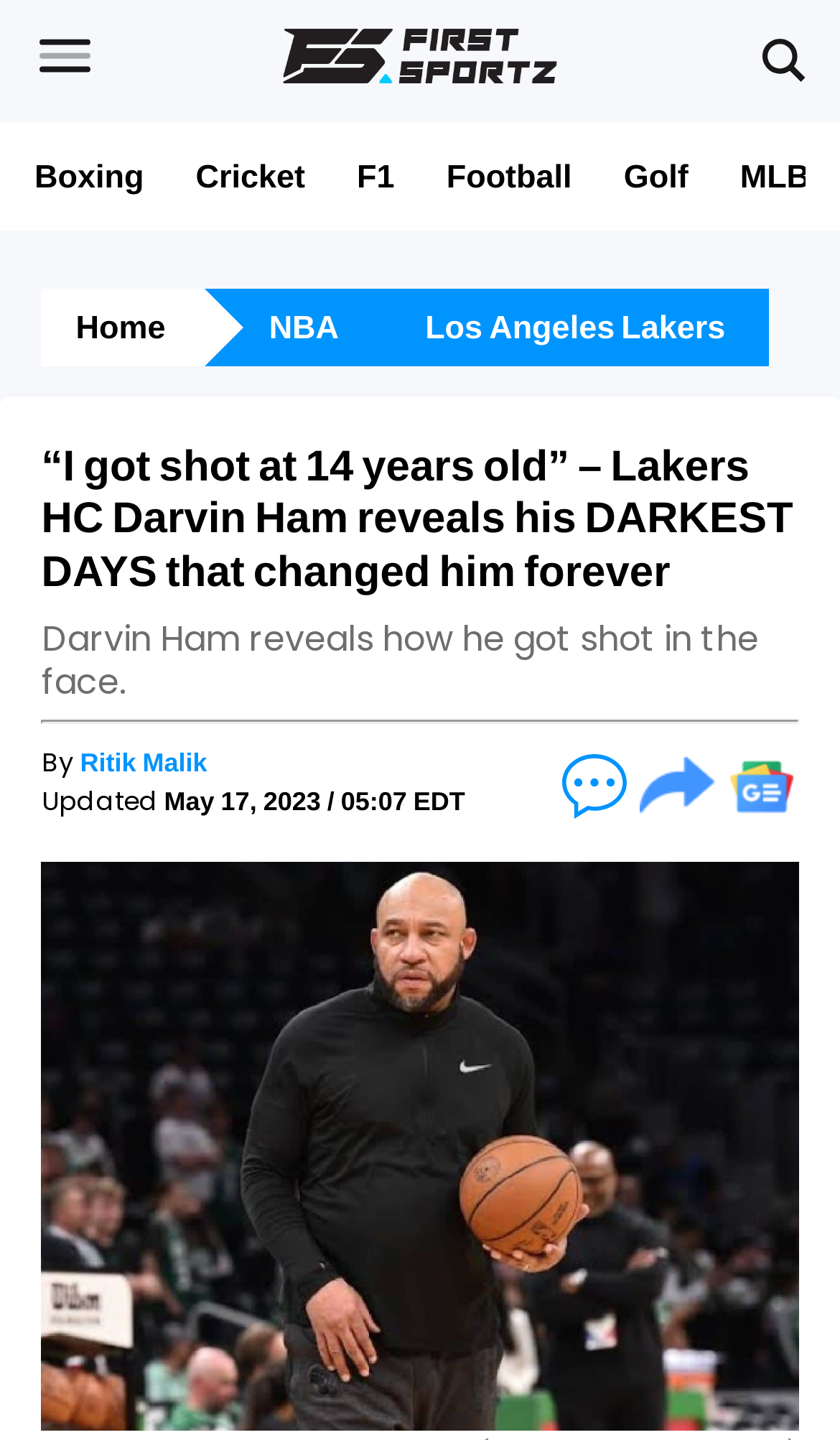Can you specify the bounding box coordinates of the area that needs to be clicked to fulfill the following instruction: "Read the article about Darvin Ham"?

[0.049, 0.305, 0.951, 0.415]